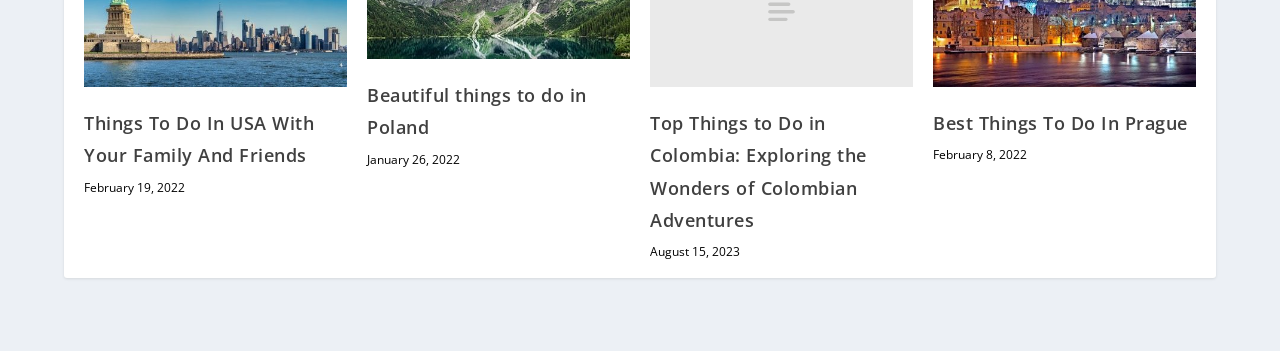How many articles are related to Europe? Using the information from the screenshot, answer with a single word or phrase.

2